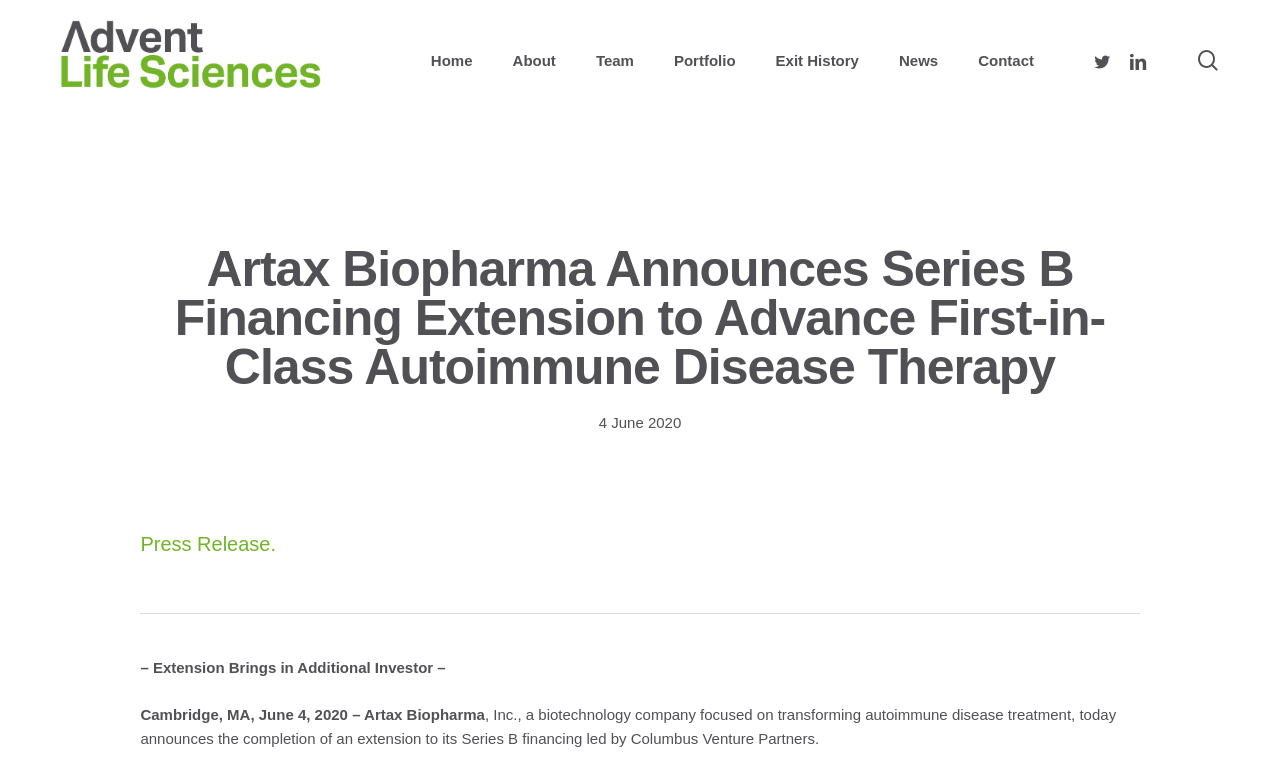Locate the bounding box coordinates of the element you need to click to accomplish the task described by this instruction: "Read the press release".

[0.109, 0.296, 0.891, 0.54]